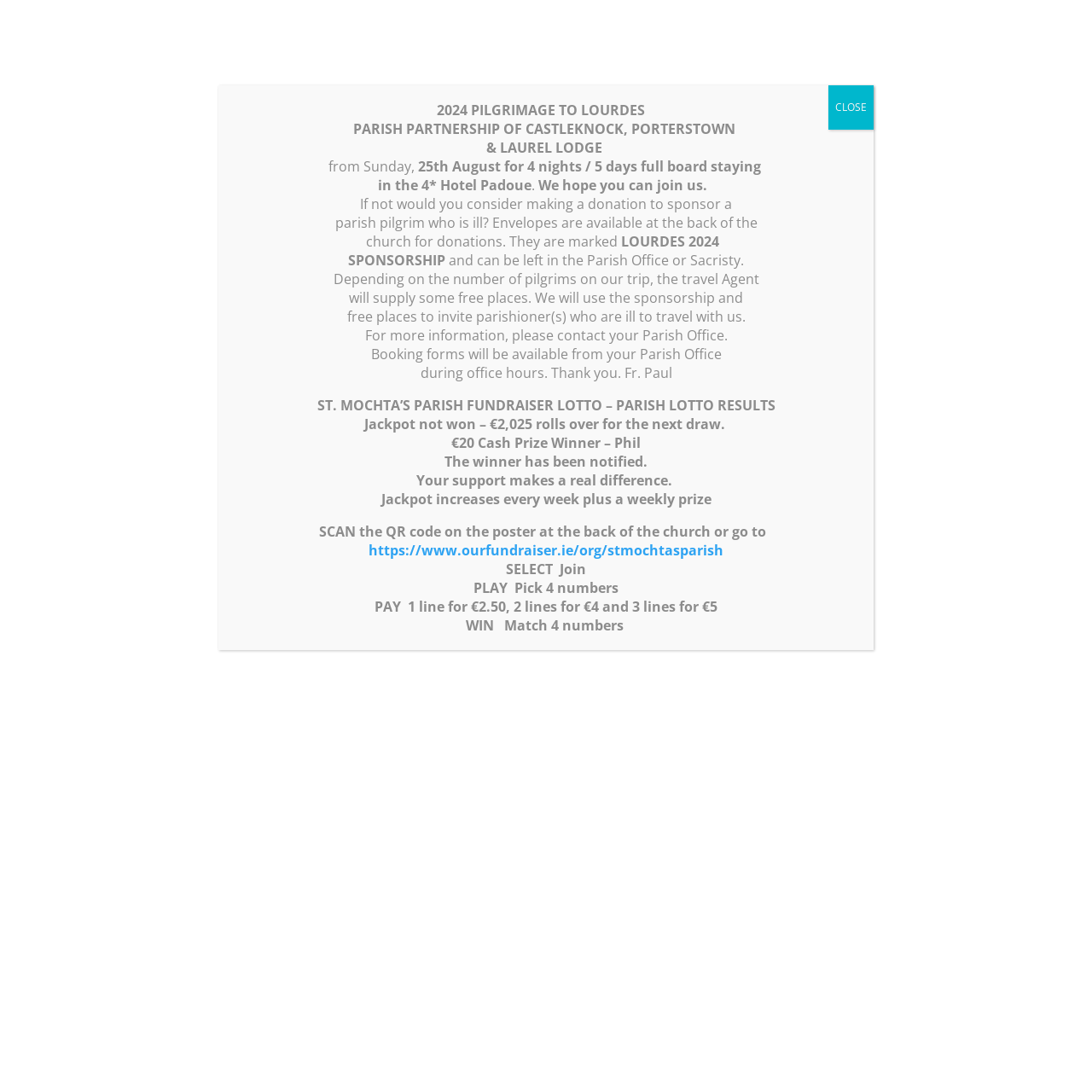What is the name of the hotel where the pilgrimage to Lourdes will take place?
Using the image as a reference, deliver a detailed and thorough answer to the question.

I found the answer by reading the text about the pilgrimage to Lourdes, which mentions that the group will be staying at the '4* Hotel Padoue'.